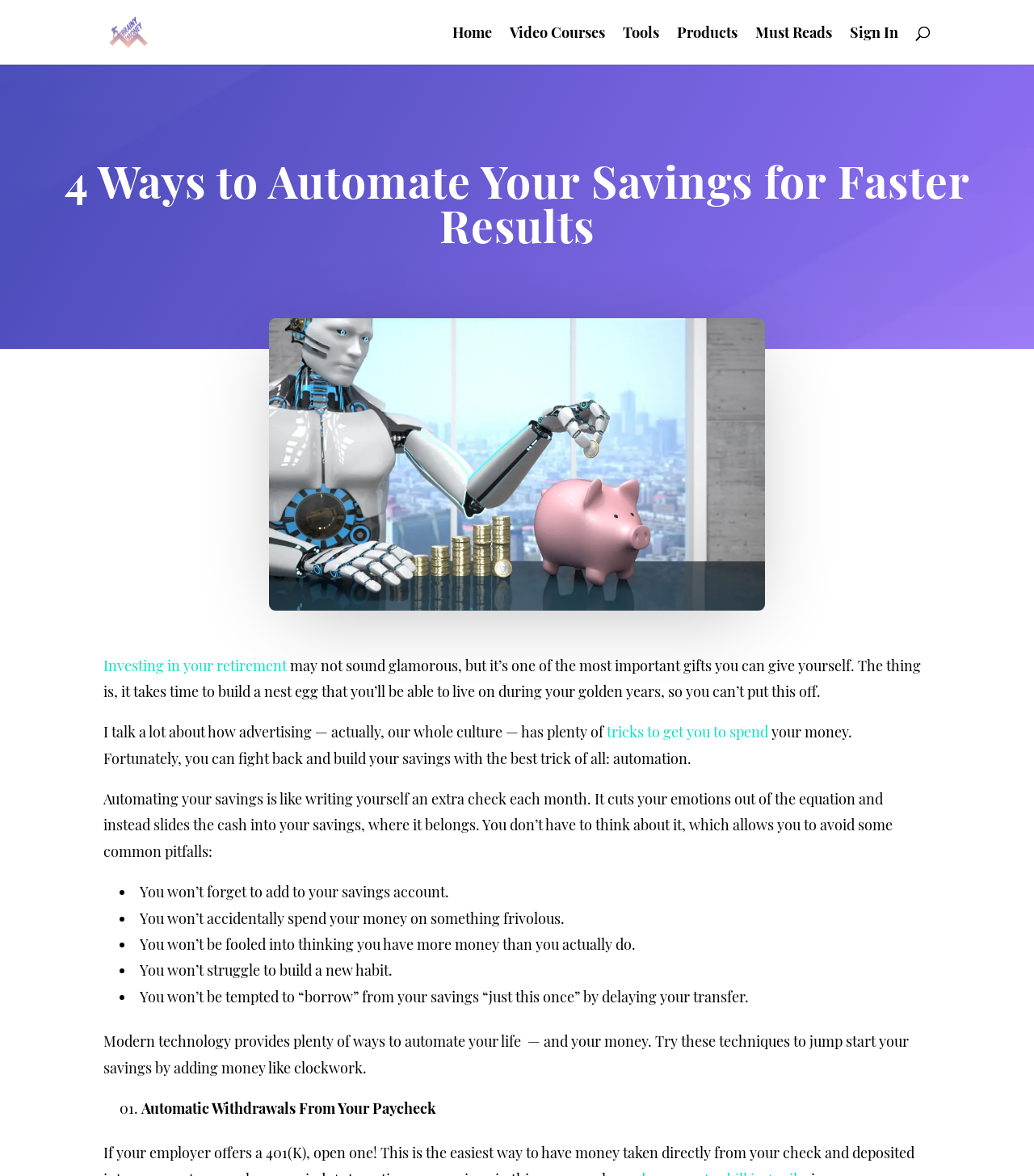Using the given description, provide the bounding box coordinates formatted as (top-left x, top-left y, bottom-right x, bottom-right y), with all values being floating point numbers between 0 and 1. Description: Home

[0.438, 0.023, 0.476, 0.055]